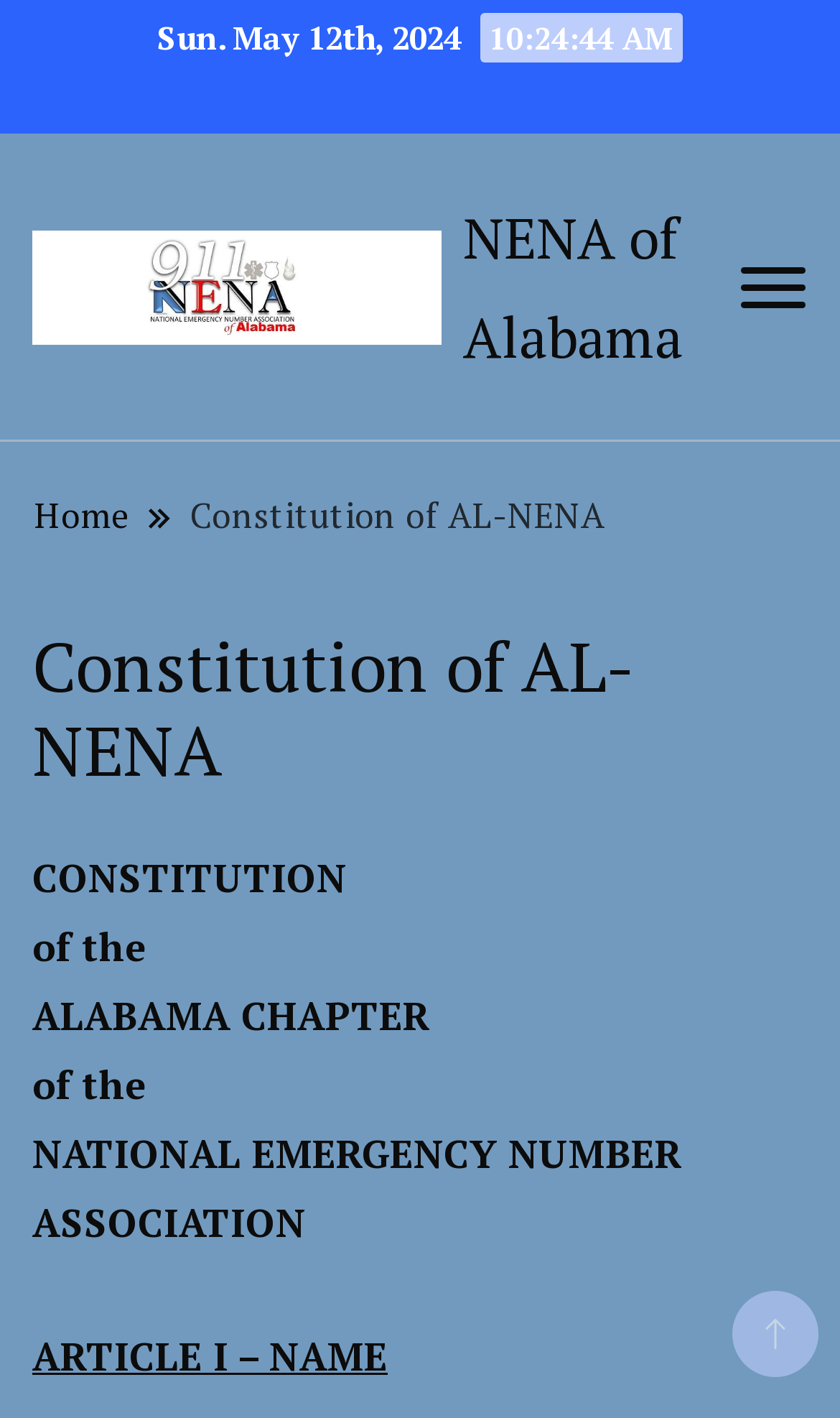Extract the main heading from the webpage content.

Constitution of AL-NENA